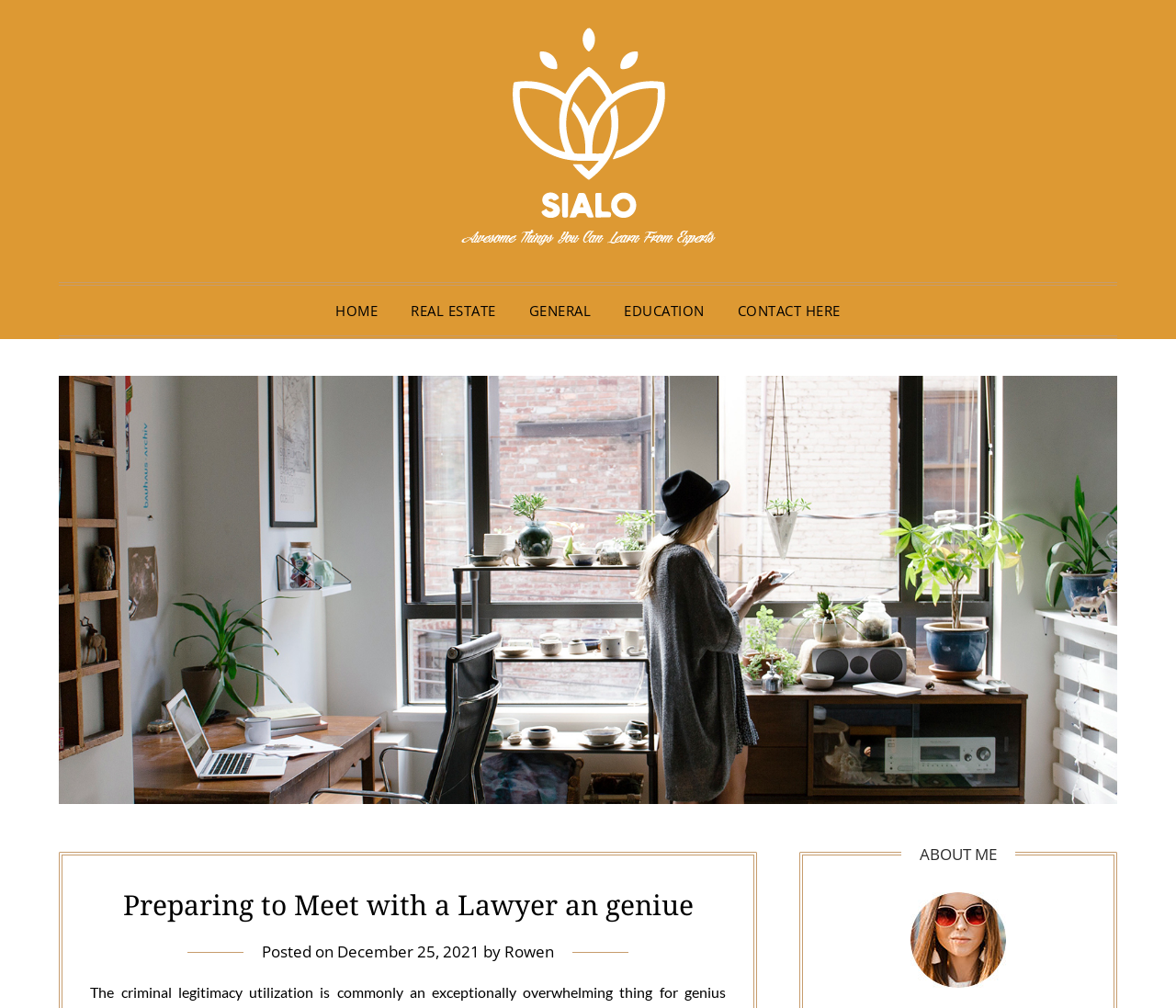Find the bounding box coordinates of the clickable area that will achieve the following instruction: "view real estate".

[0.337, 0.284, 0.434, 0.333]